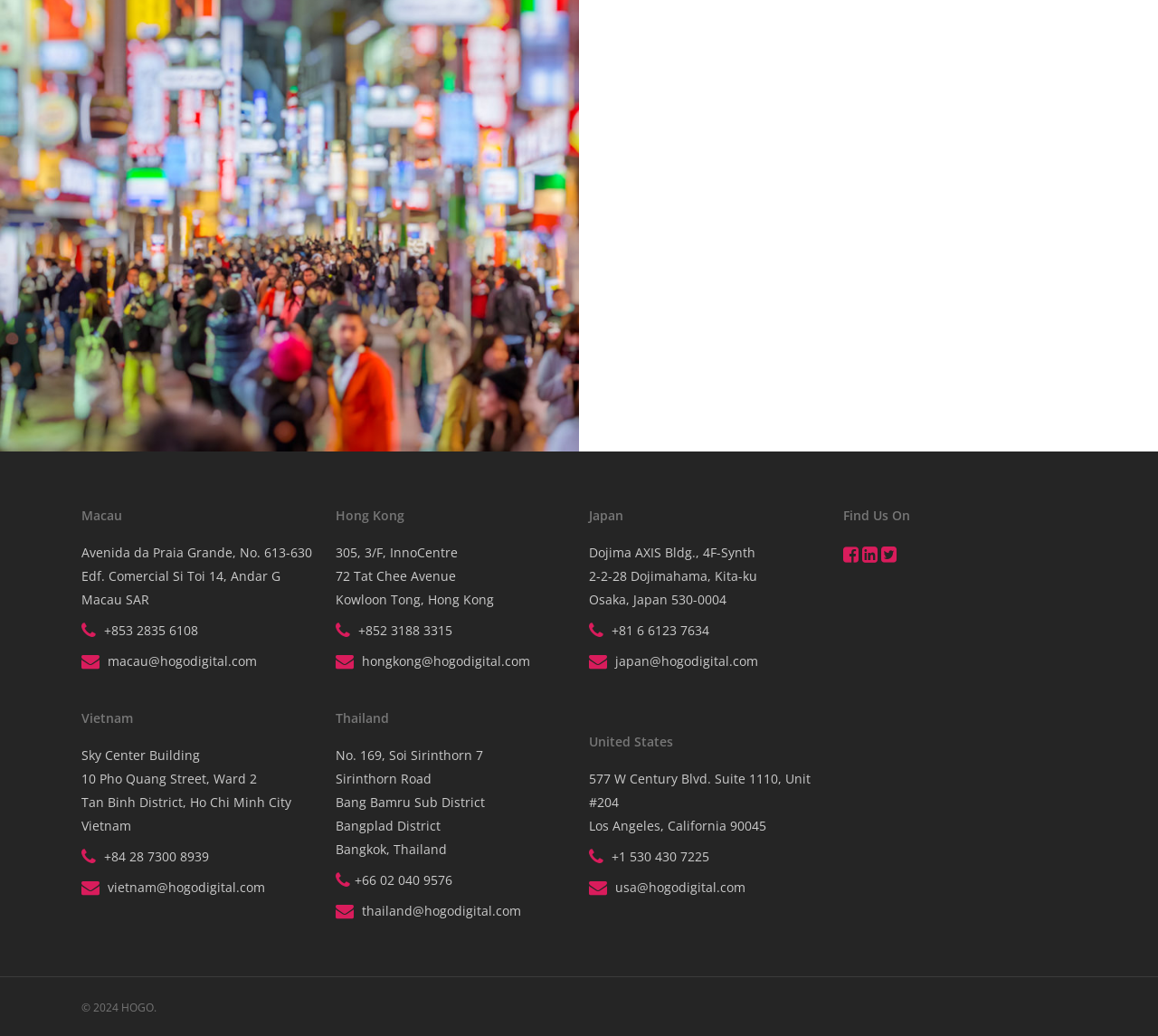Please identify the bounding box coordinates of the element's region that I should click in order to complete the following instruction: "Read the article about Chile Crypto regulation analysis". The bounding box coordinates consist of four float numbers between 0 and 1, i.e., [left, top, right, bottom].

None